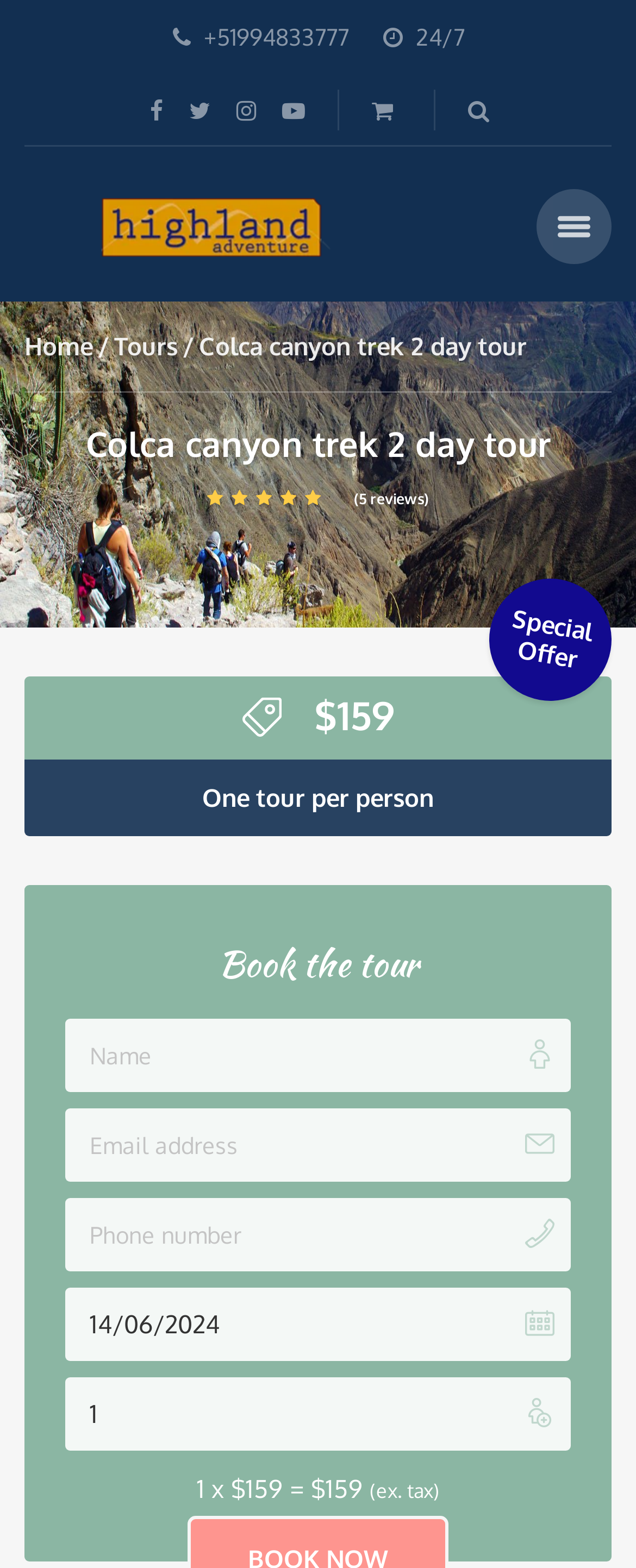Specify the bounding box coordinates of the area to click in order to follow the given instruction: "Enter your name."

[0.103, 0.649, 0.897, 0.696]